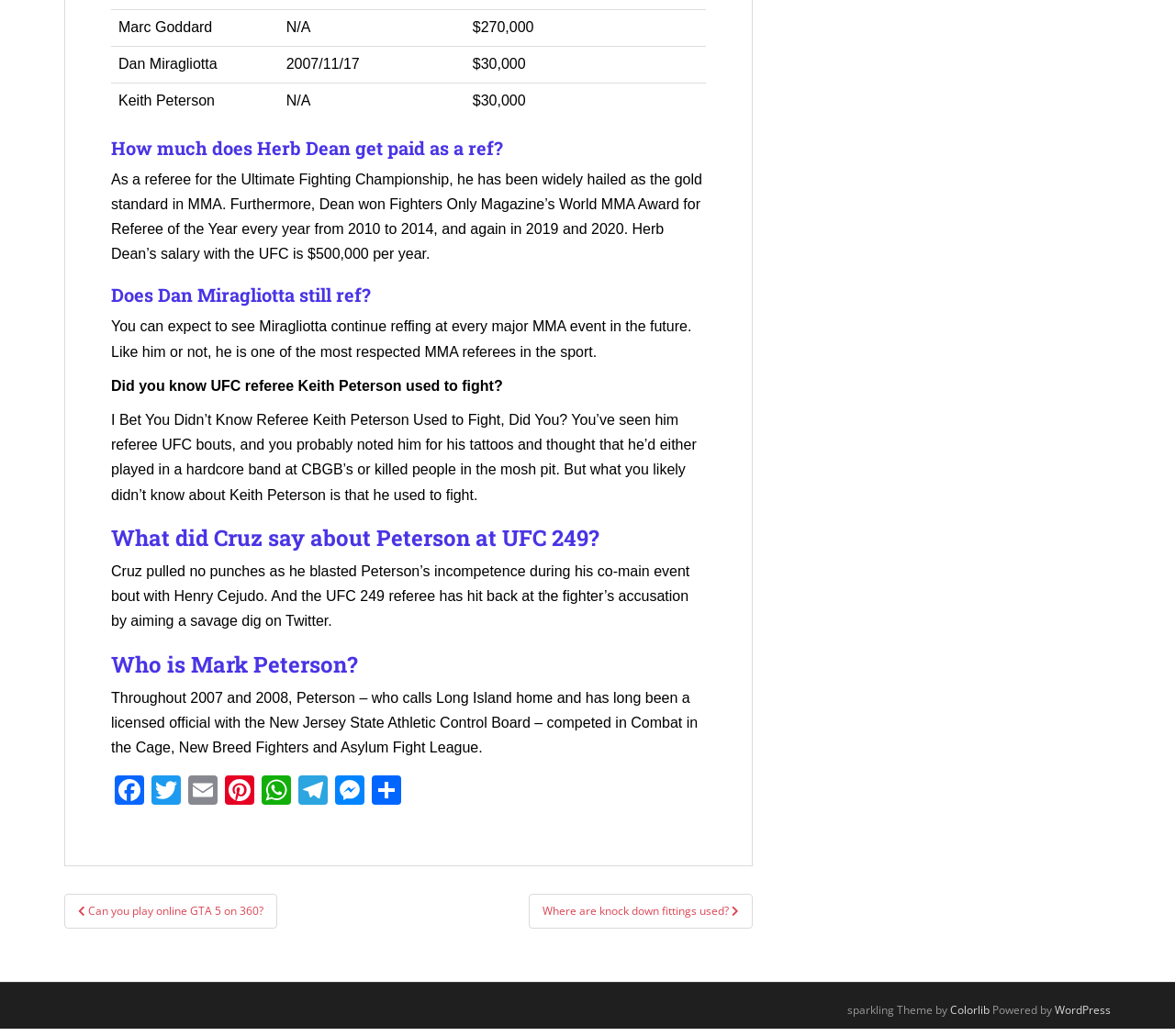Provide the bounding box coordinates of the section that needs to be clicked to accomplish the following instruction: "Click on the Email link."

[0.157, 0.748, 0.188, 0.781]